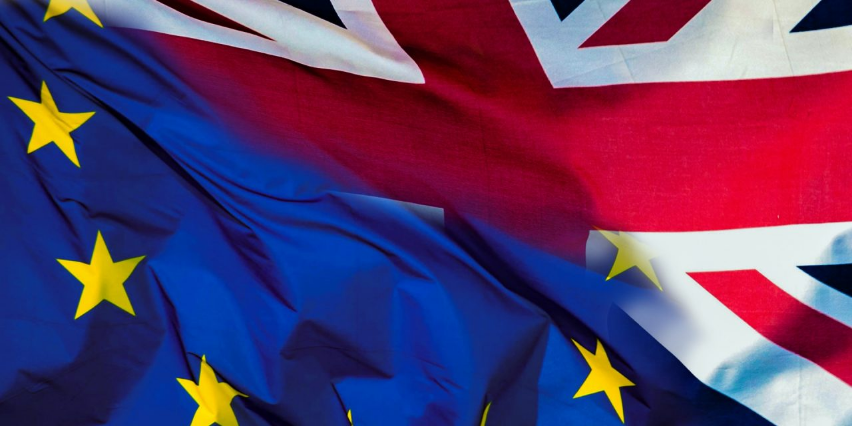Provide a rich and detailed narrative of the image.

The image features an artistic representation of the flags of the United Kingdom and the European Union, symbolizing the complex relationship between the two following Brexit. The Union Jack, with its iconic red, white, and blue hues, is intertwined with the blue field of the EU flag, adorned with its twelve golden stars. This imagery encapsulates the themes of national identity, sovereignty, and the economic implications explored in the article titled "A Post-Brexit Analysis on the Economics of the United Kingdom." The visual composition reflects the tensions and transformations that emerged during the UK's departure from the EU, inviting contemplation on the future of both entities.